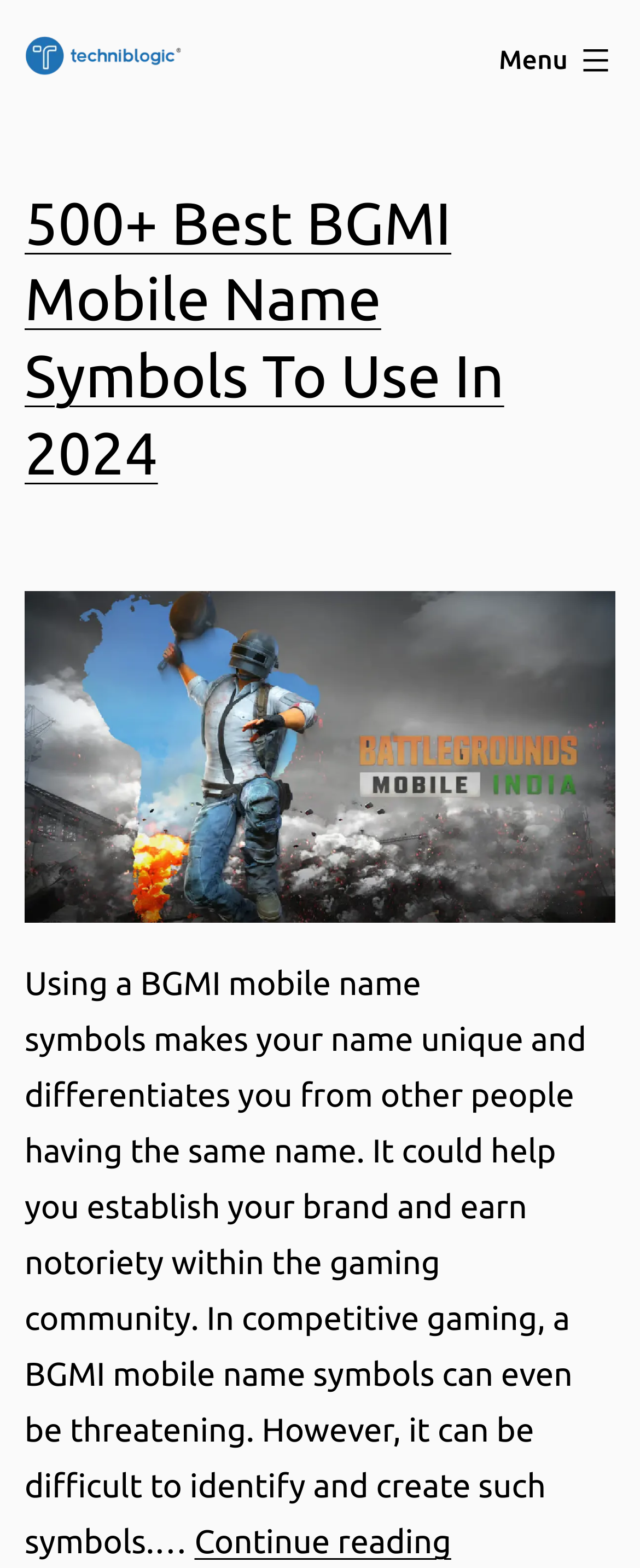Please provide a one-word or short phrase answer to the question:
What is the purpose of the 'Continue reading' link?

To read more